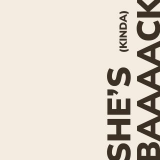Respond to the question below with a single word or phrase:
What is the font color of the text?

brown